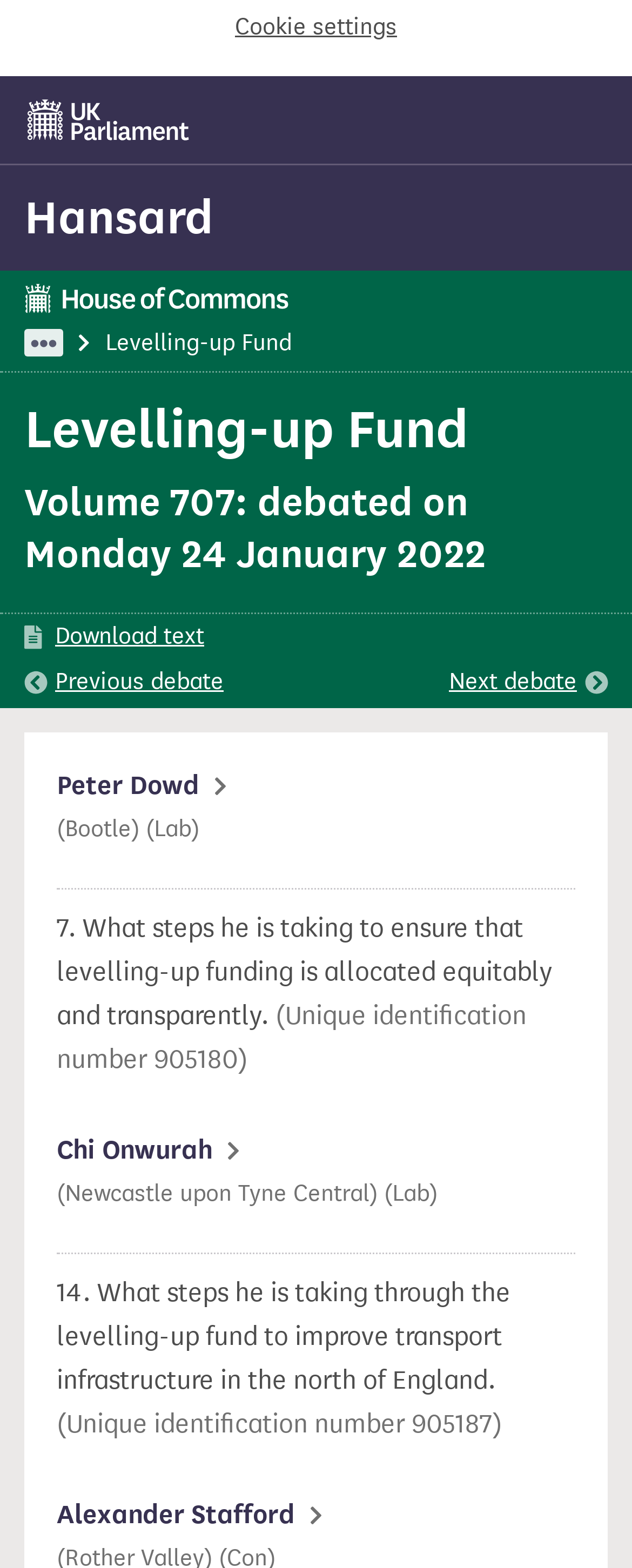Identify and provide the bounding box for the element described by: "Commons: 24 January 2022".

[0.544, 0.21, 0.997, 0.227]